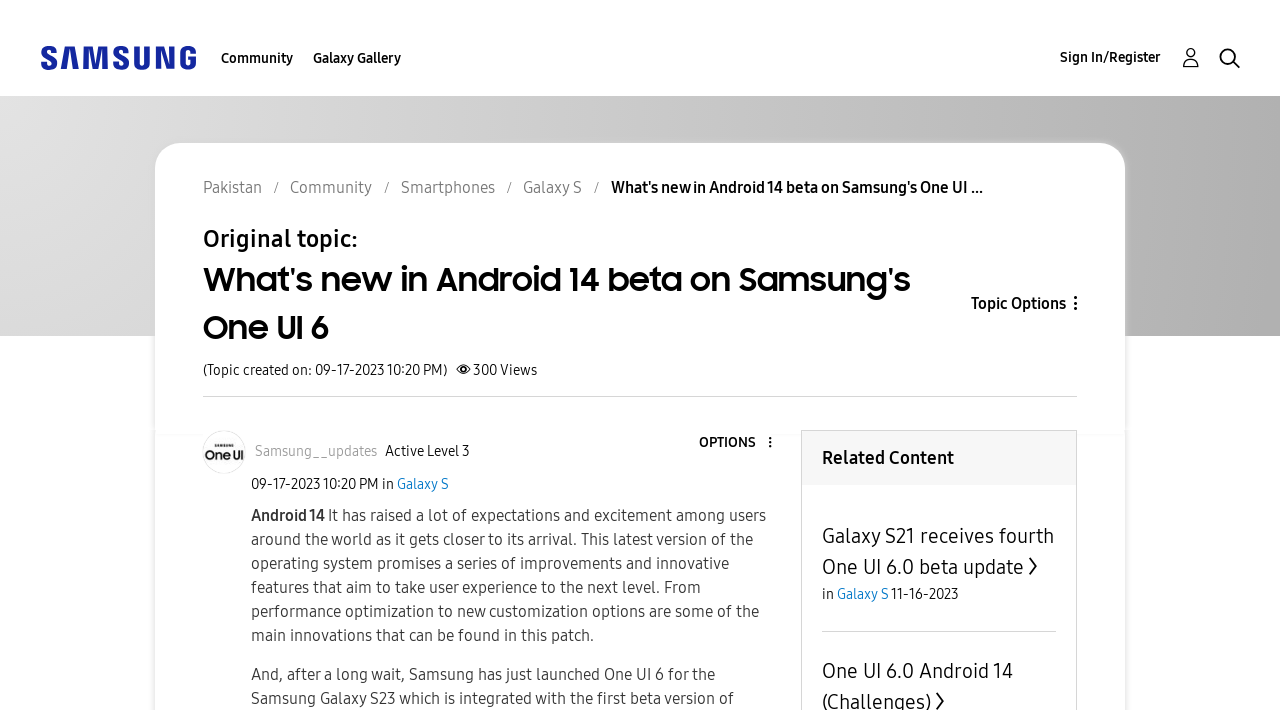Provide the bounding box for the UI element matching this description: "Galaxy S".

[0.409, 0.251, 0.455, 0.278]